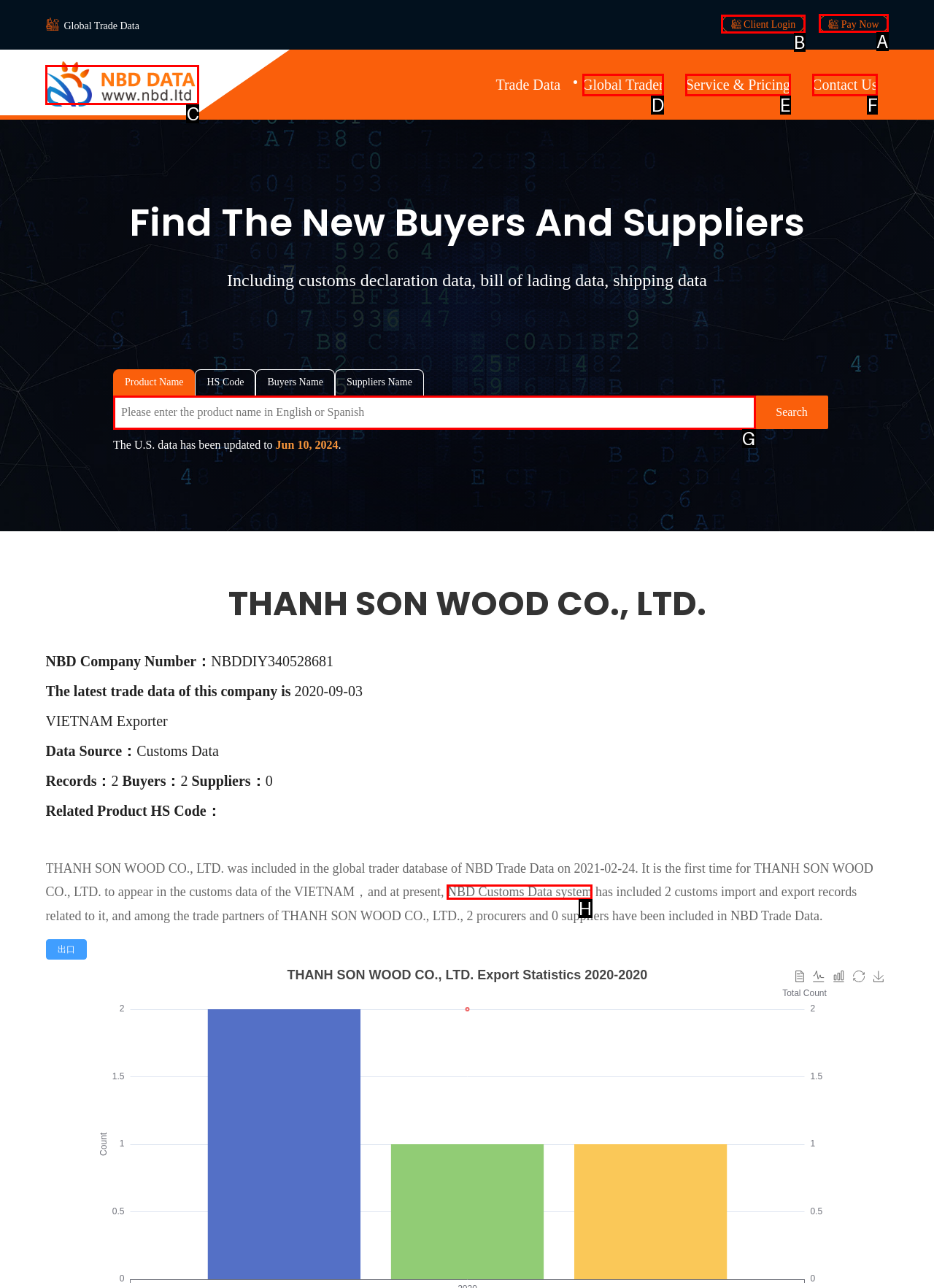Point out the UI element to be clicked for this instruction: Pay now. Provide the answer as the letter of the chosen element.

A